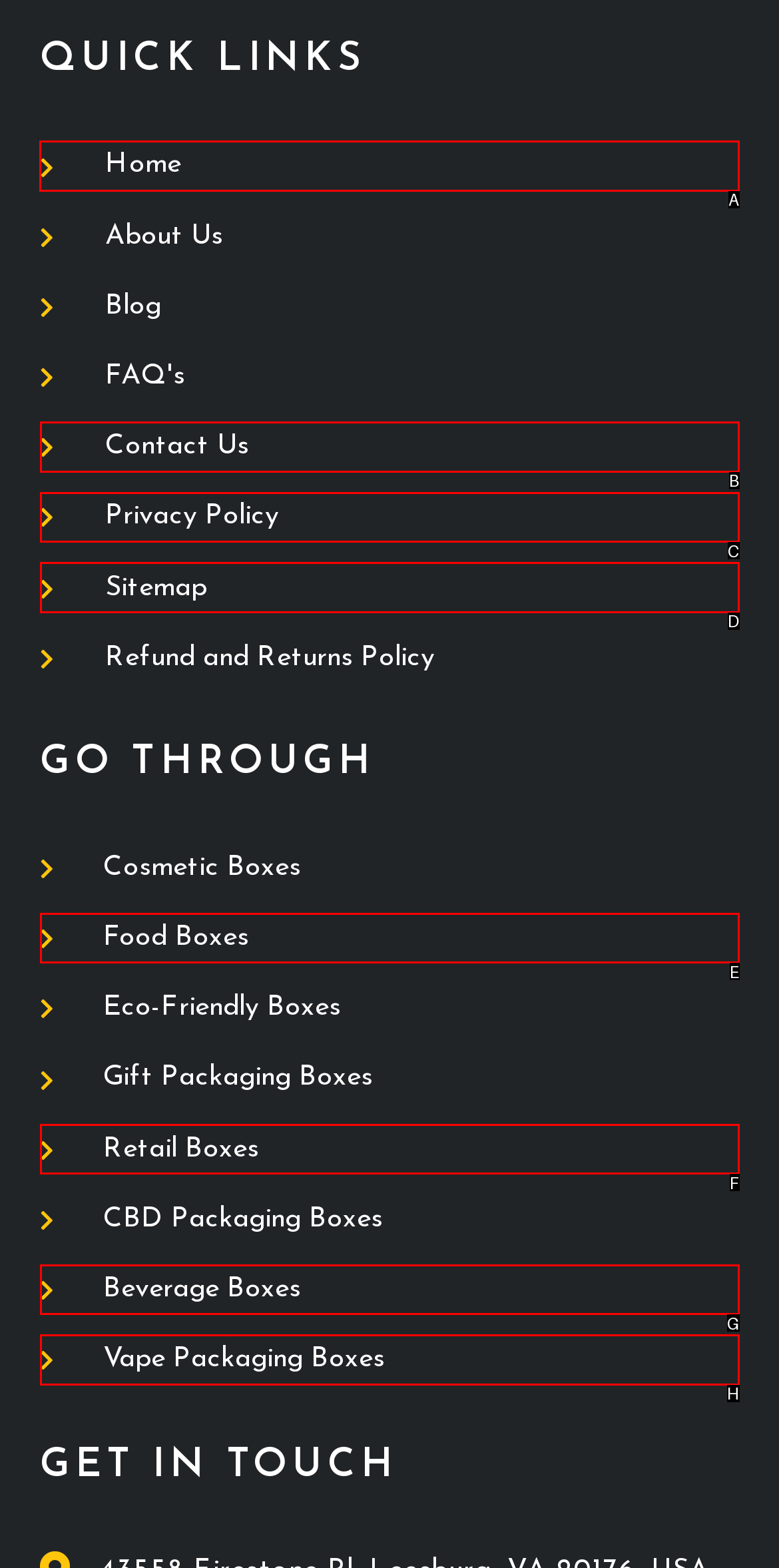Tell me which one HTML element I should click to complete the following task: go to home page Answer with the option's letter from the given choices directly.

A